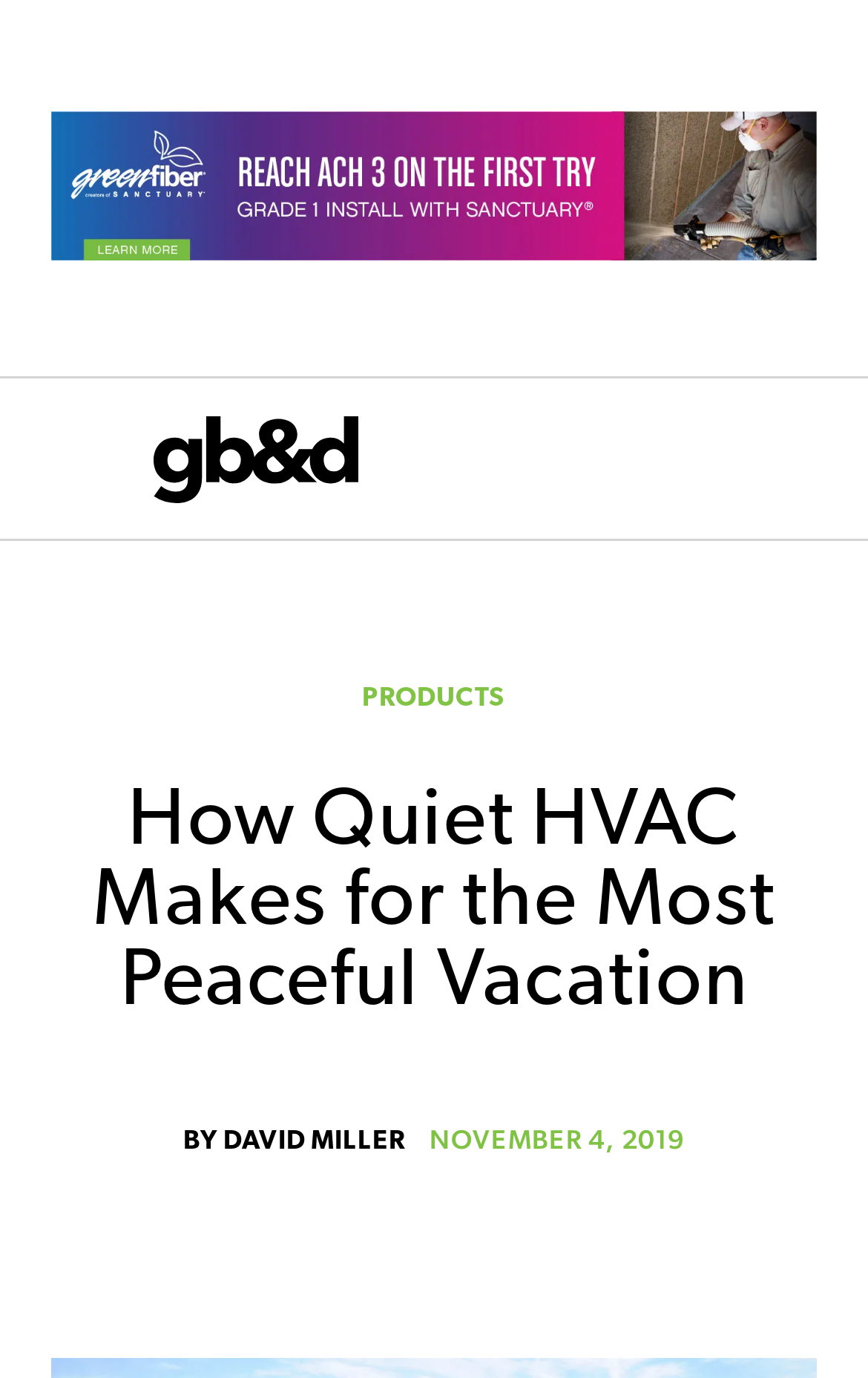What is the name of the magazine?
Use the screenshot to answer the question with a single word or phrase.

gb&d magazine